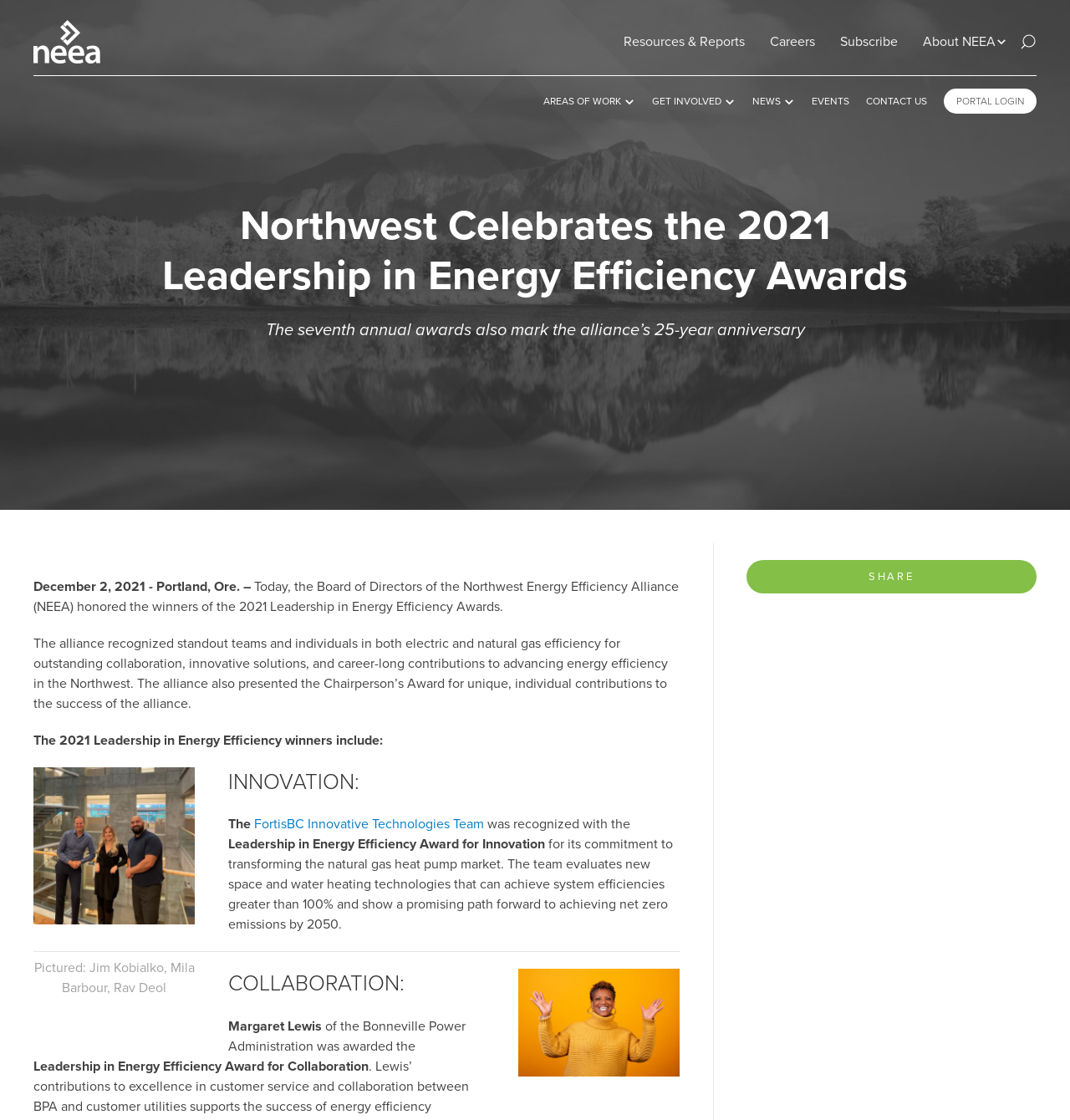Extract the primary heading text from the webpage.

Northwest Celebrates the 2021 Leadership in Energy Efficiency Awards